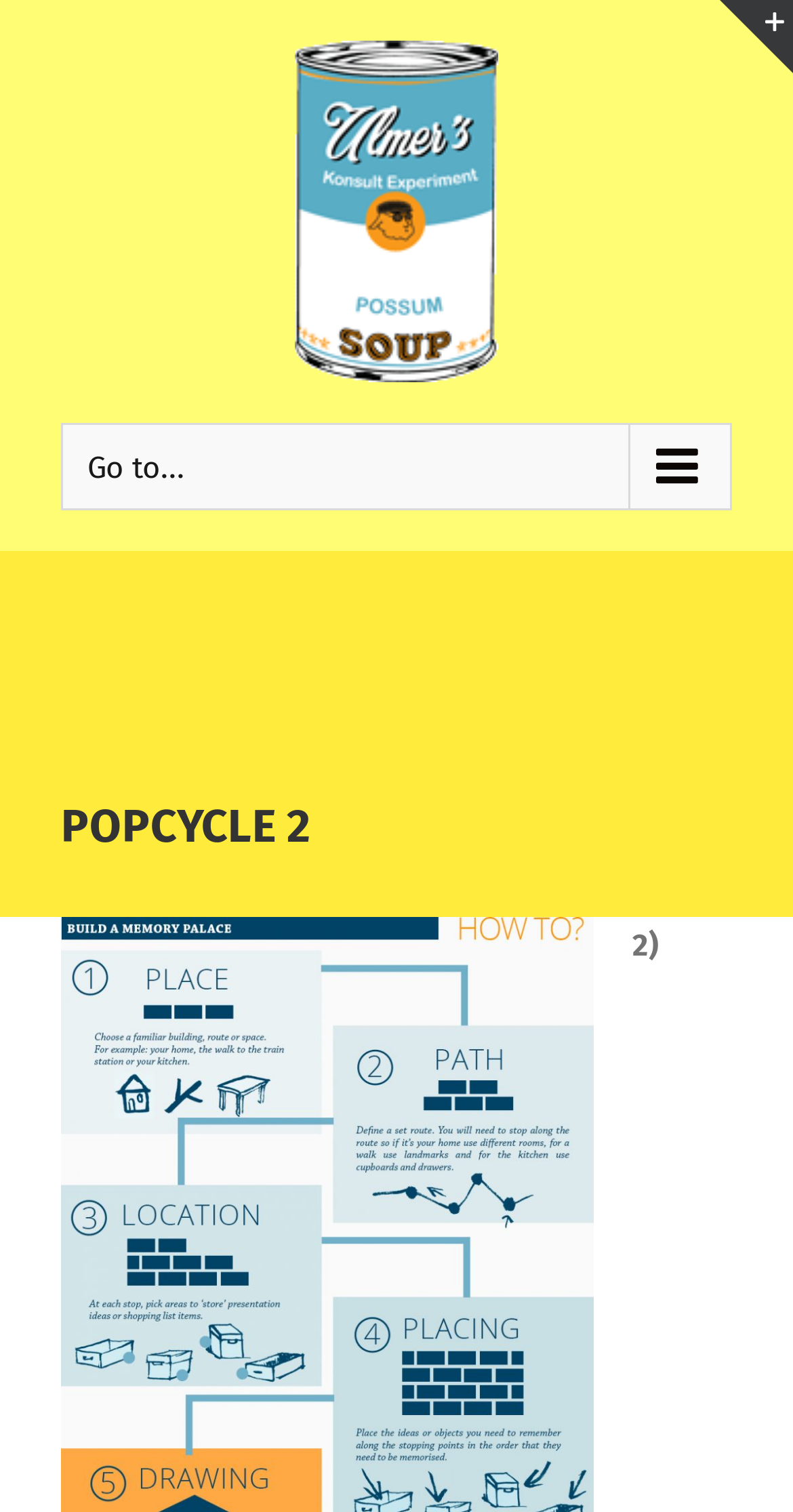What is the orientation of the menubar?
From the image, respond using a single word or phrase.

horizontal